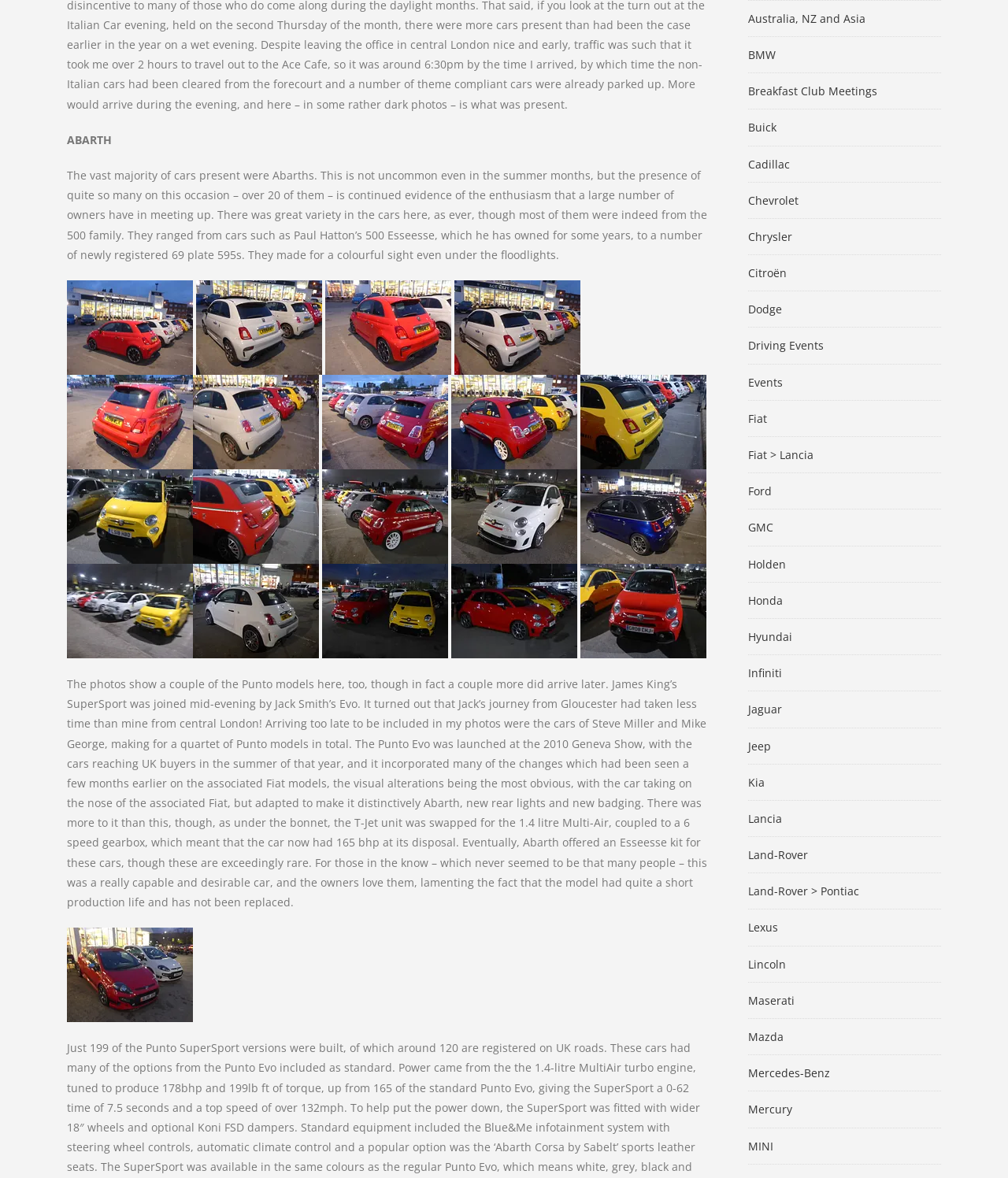Please locate the clickable area by providing the bounding box coordinates to follow this instruction: "click the 'Fiat' link".

[0.742, 0.349, 0.761, 0.362]